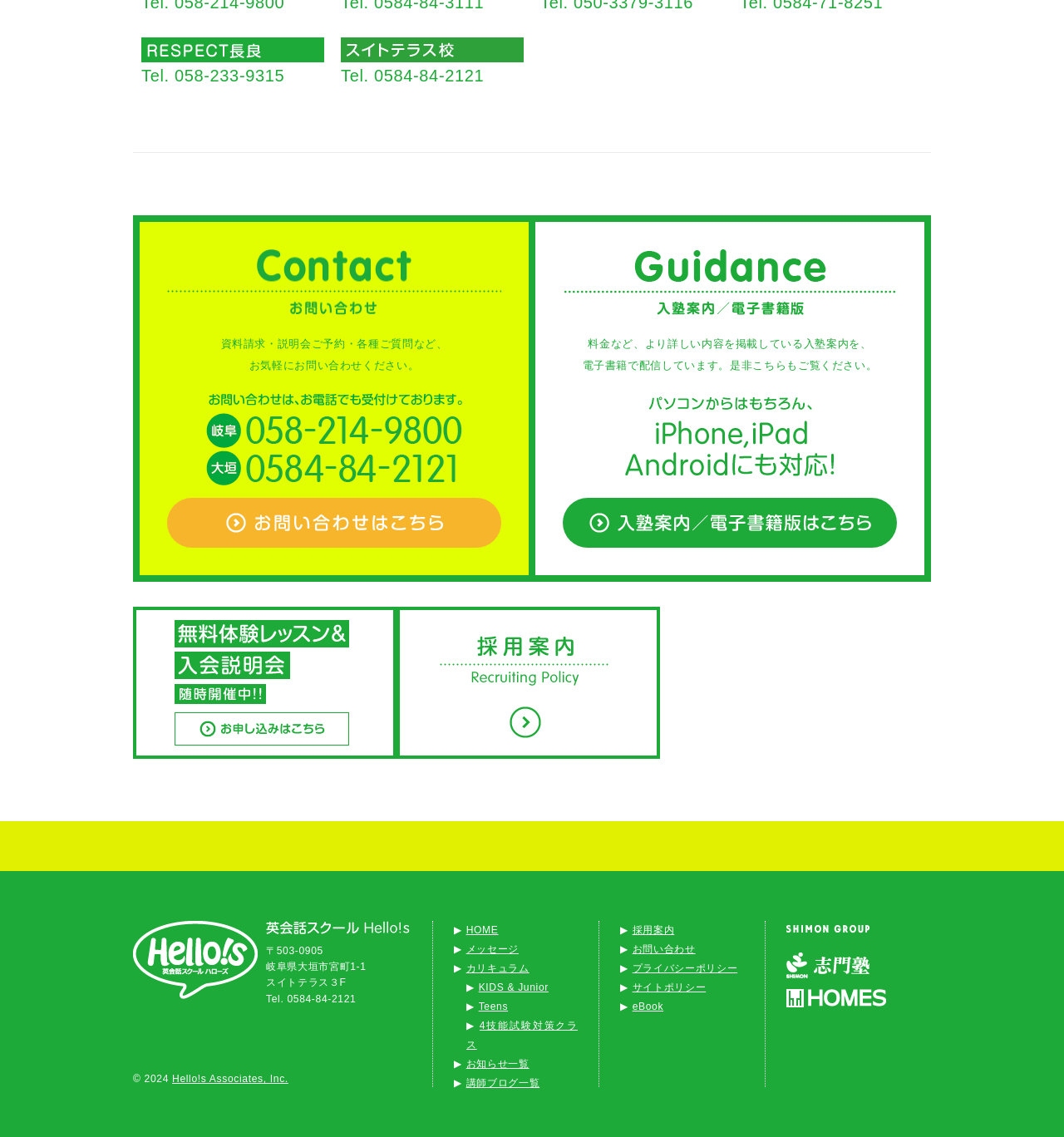Locate the bounding box coordinates of the clickable element to fulfill the following instruction: "Search for something". Provide the coordinates as four float numbers between 0 and 1 in the format [left, top, right, bottom].

None